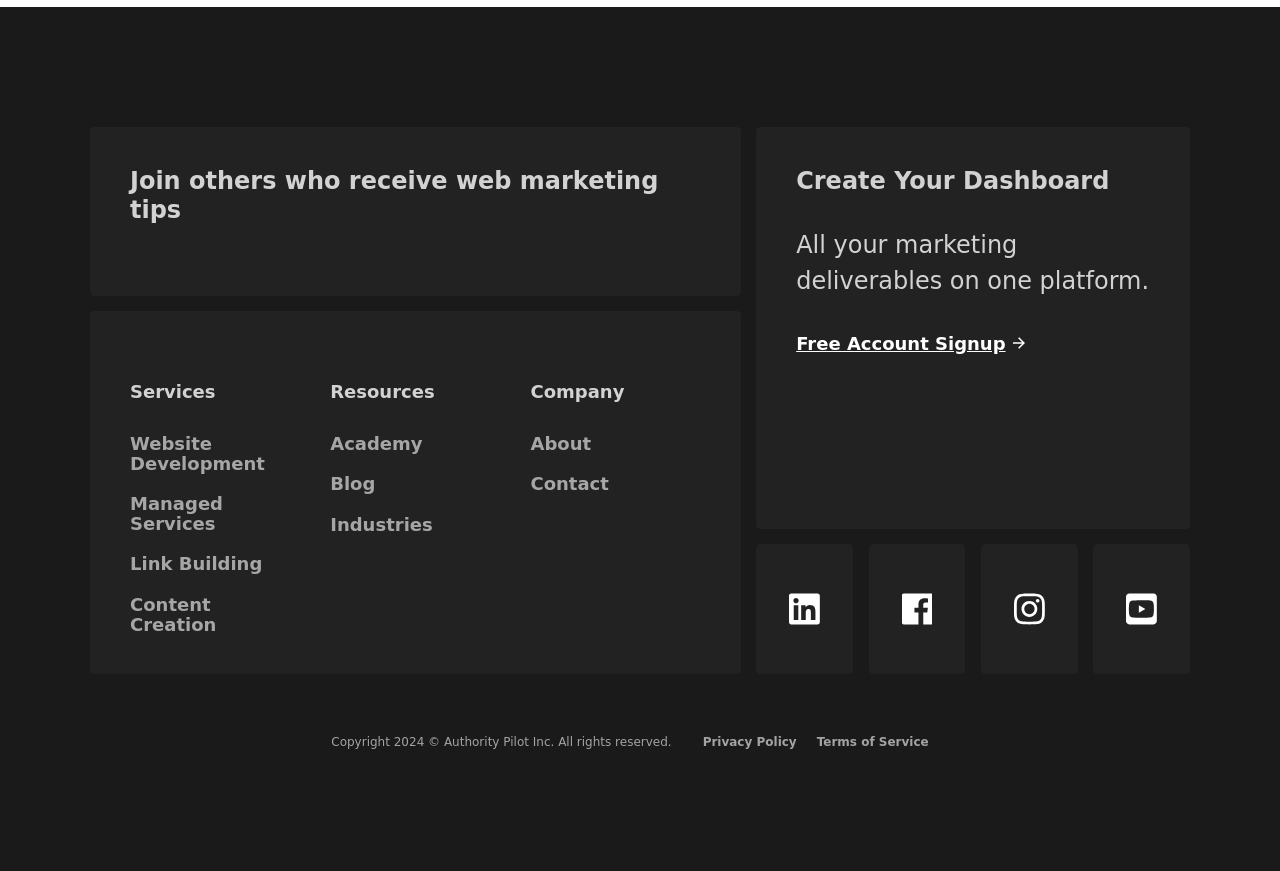Please locate the bounding box coordinates of the element that should be clicked to achieve the given instruction: "Explore the academy".

[0.258, 0.498, 0.33, 0.521]